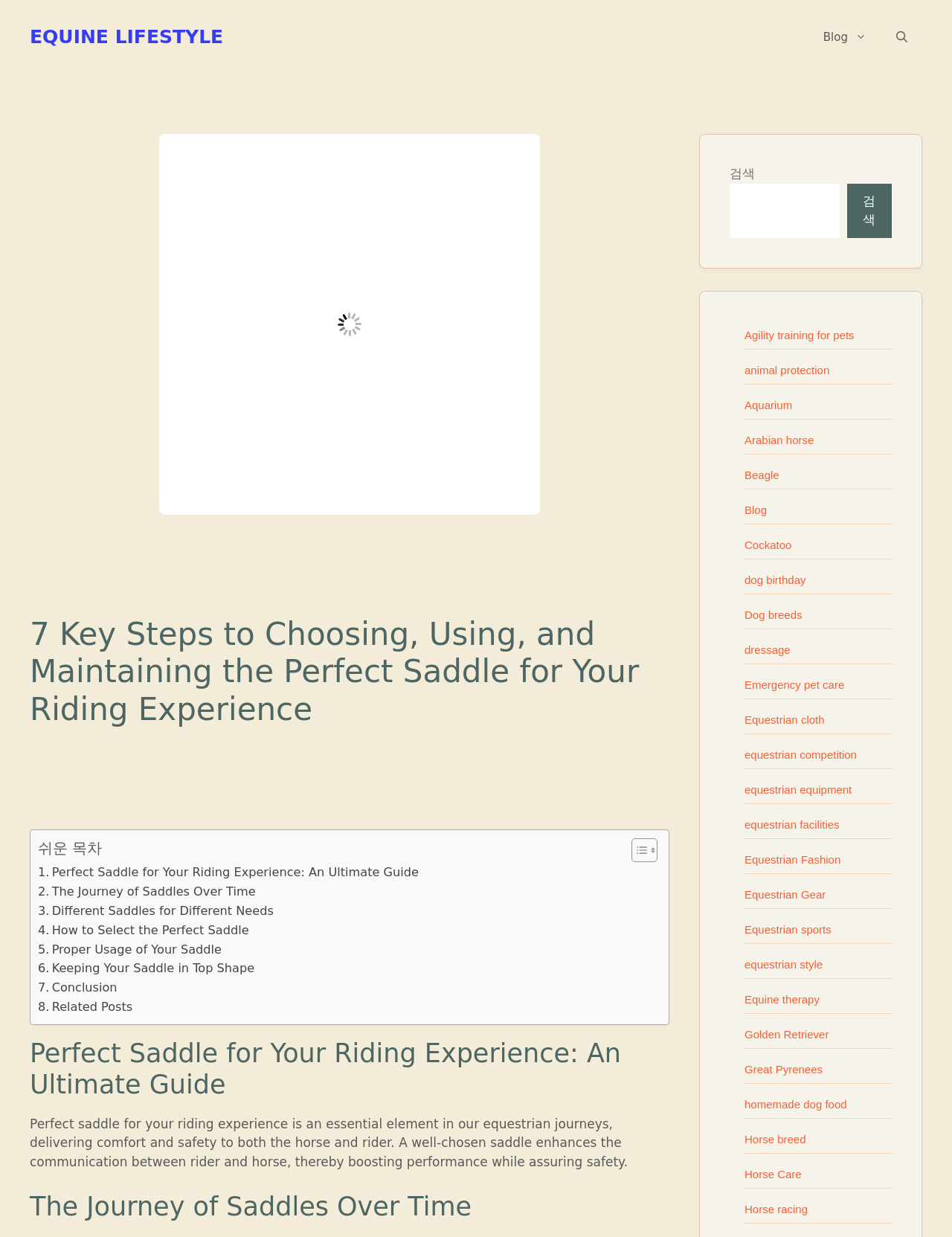Give a concise answer of one word or phrase to the question: 
How many links are there in the 'Related Posts' section?

26